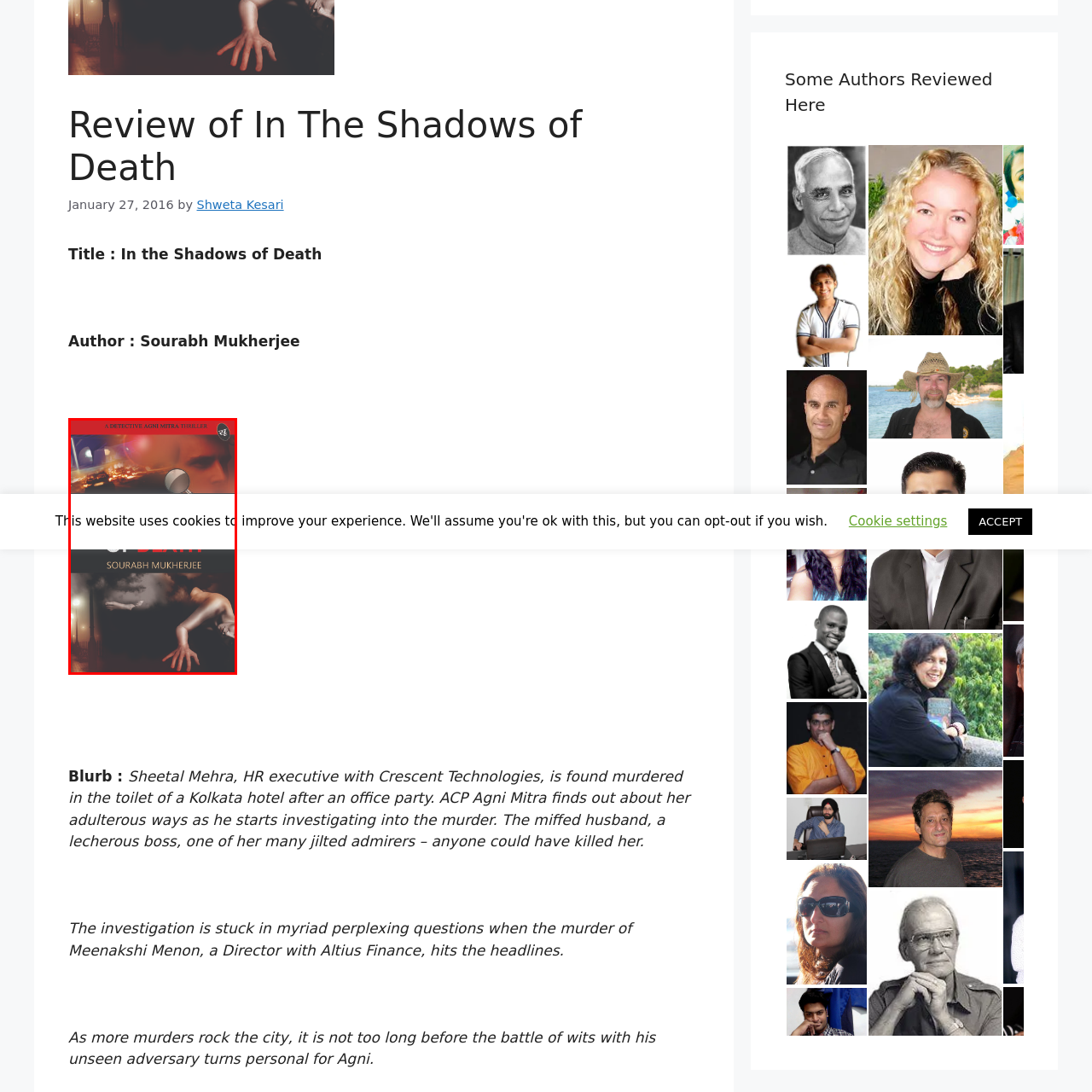Direct your attention to the image within the red boundary, Who is the author of the book?
 Respond with a single word or phrase.

Sourabh Mukherjee